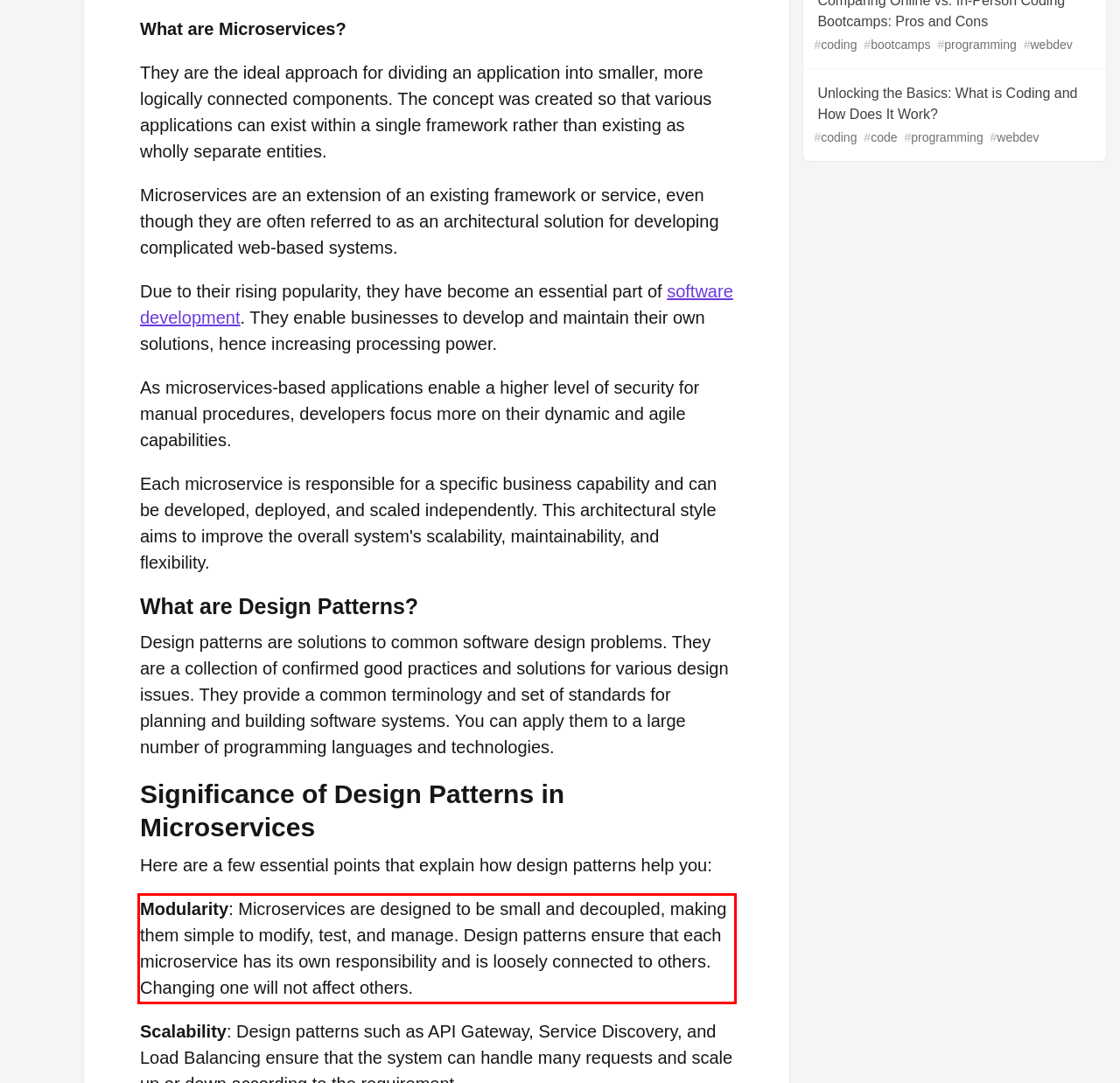Using OCR, extract the text content found within the red bounding box in the given webpage screenshot.

Modularity: Microservices are designed to be small and decoupled, making them simple to modify, test, and manage. Design patterns ensure that each microservice has its own responsibility and is loosely connected to others. Changing one will not affect others.